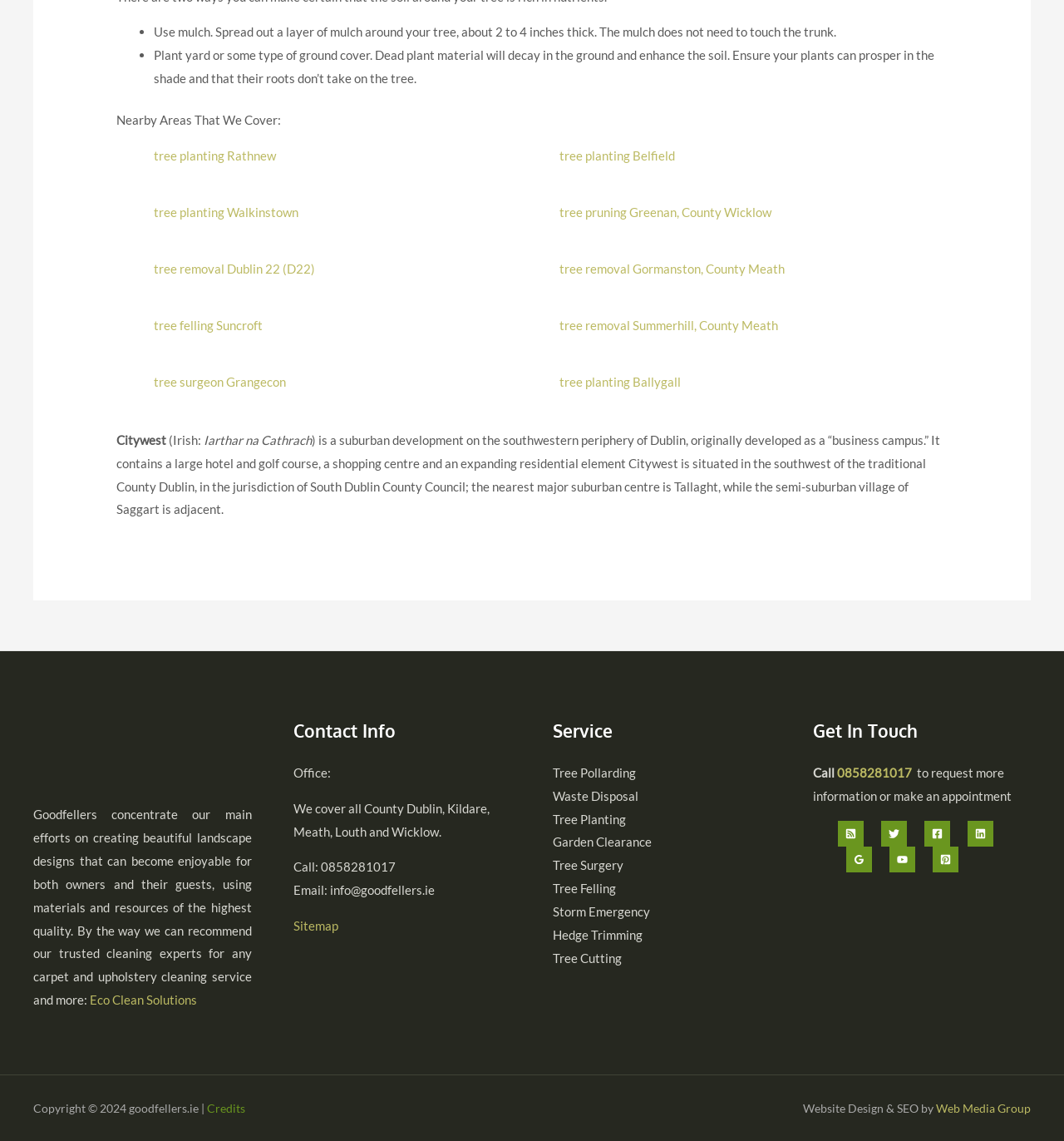What is the company name?
Please respond to the question with a detailed and thorough explanation.

The company name is mentioned in the footer section of the webpage, specifically in the 'Footer Widget 1' section, where it says 'Goodfellers concentrate our main efforts on creating beautiful landscape designs...'.